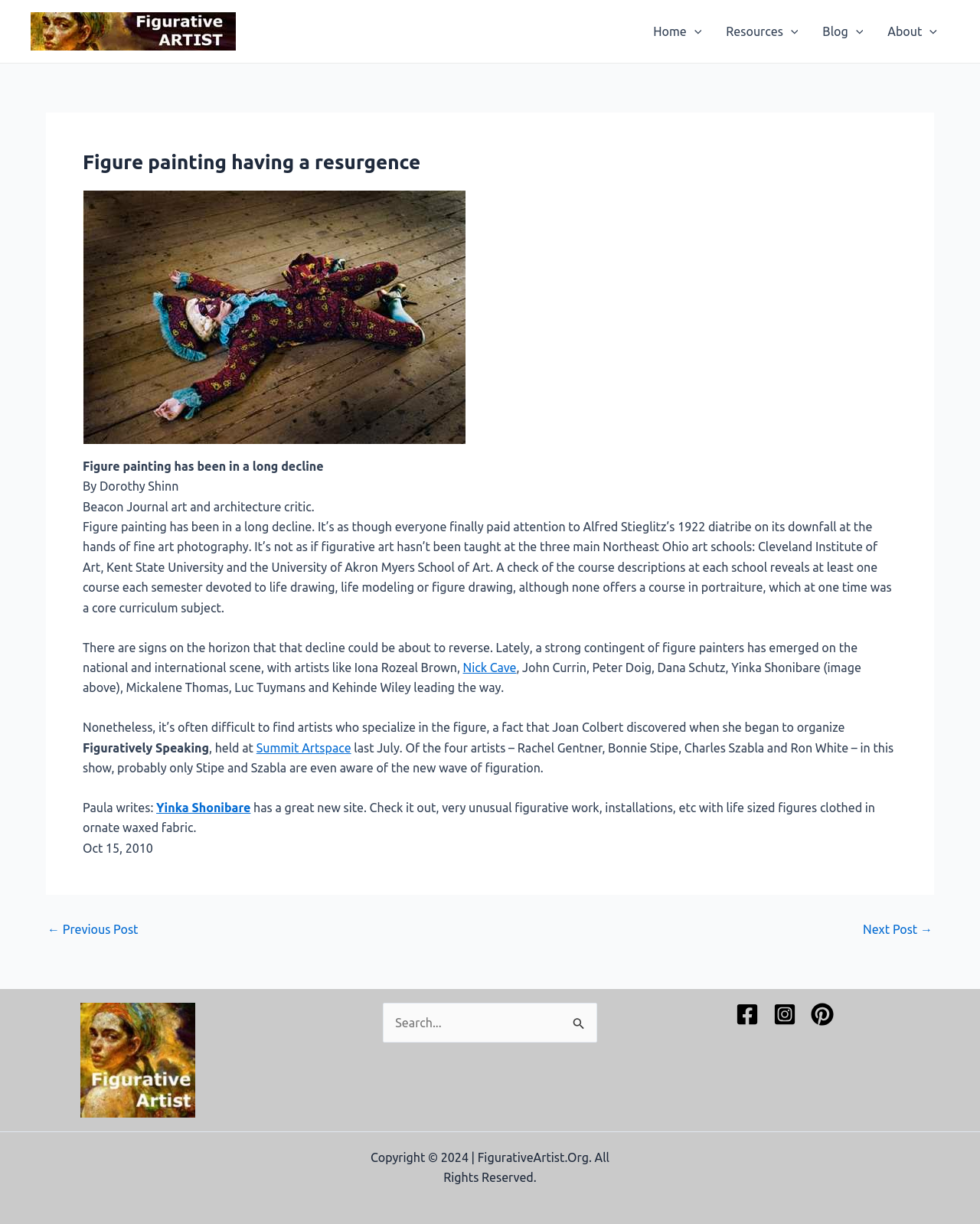Please determine the bounding box coordinates of the element to click in order to execute the following instruction: "Check out the 'Figuratively Speaking' link". The coordinates should be four float numbers between 0 and 1, specified as [left, top, right, bottom].

[0.213, 0.605, 0.261, 0.616]